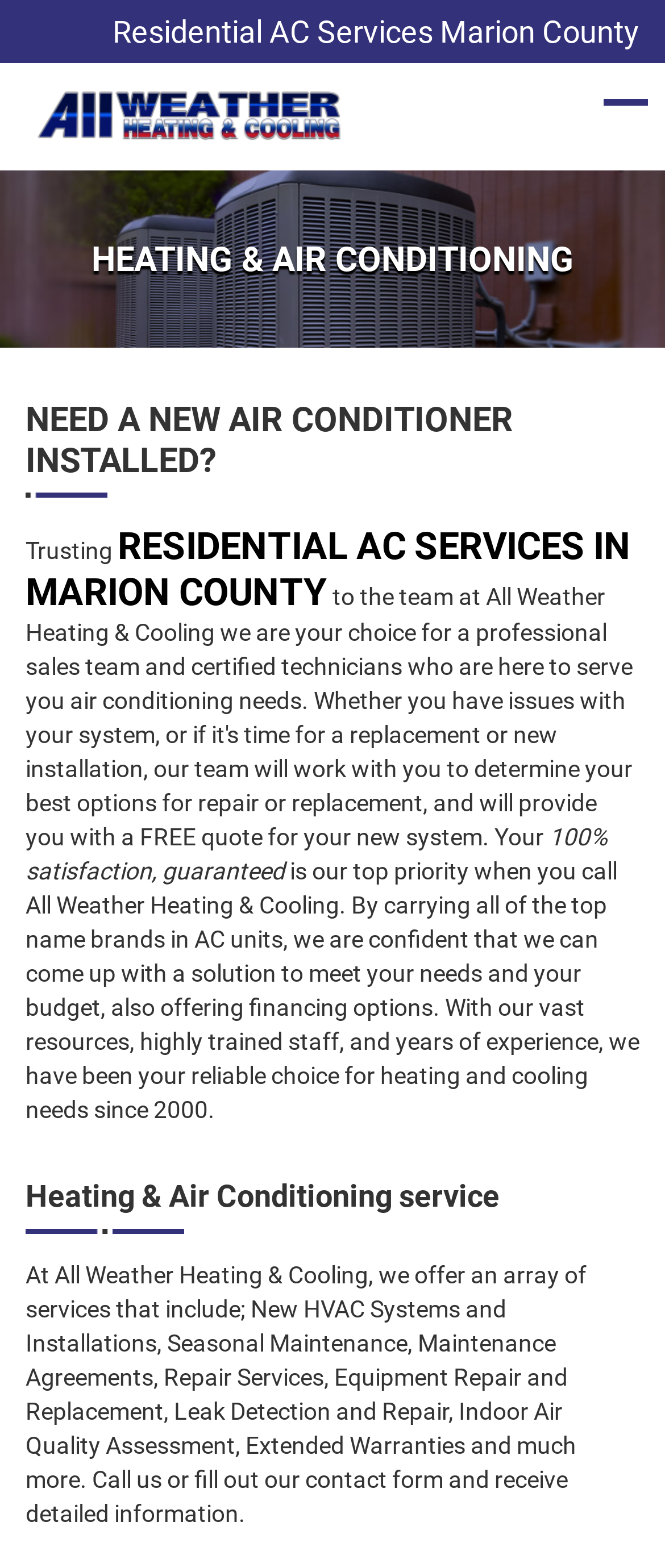What is the company's name?
Please provide a single word or phrase as your answer based on the screenshot.

All Weather Heating & Cooling